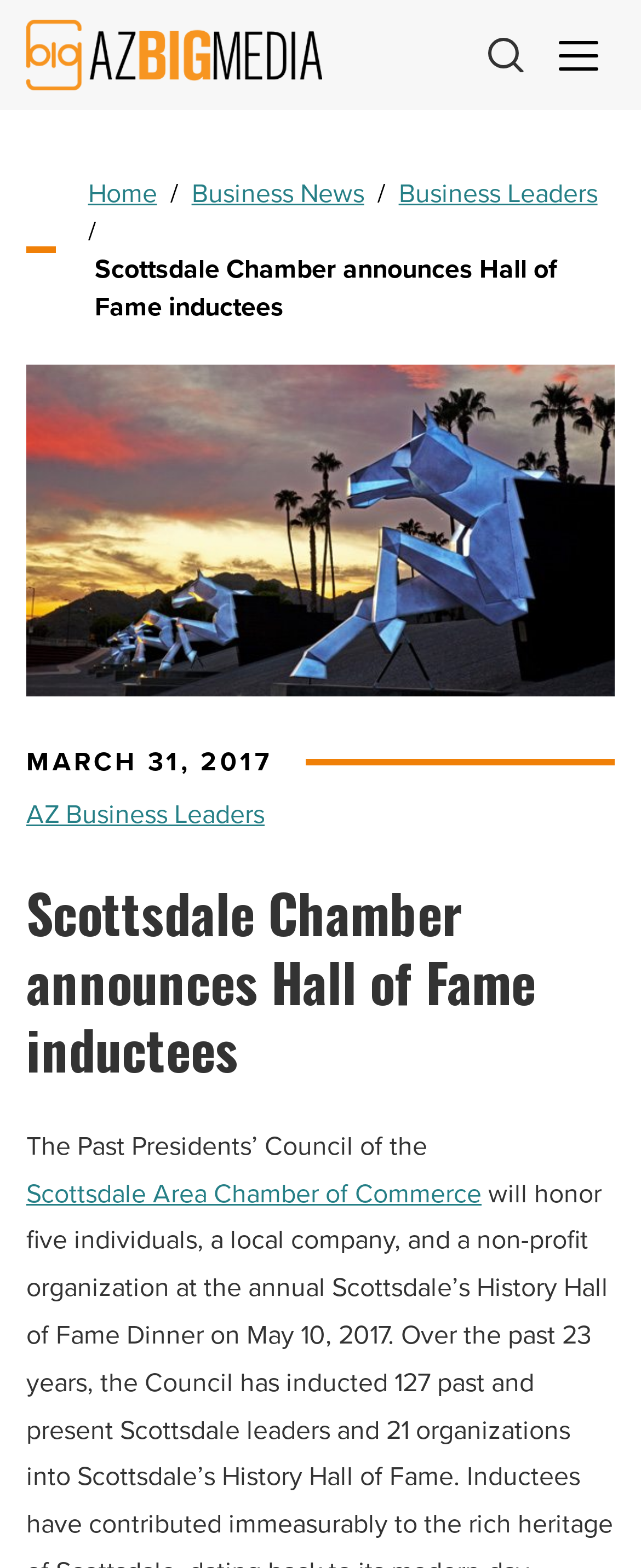How many inductees are being honored?
Provide a thorough and detailed answer to the question.

I inferred this answer by understanding the context of the webpage, which is about the Scottsdale Chamber announcing Hall of Fame inductees, and the text content of the main article mentions 'five individuals'.